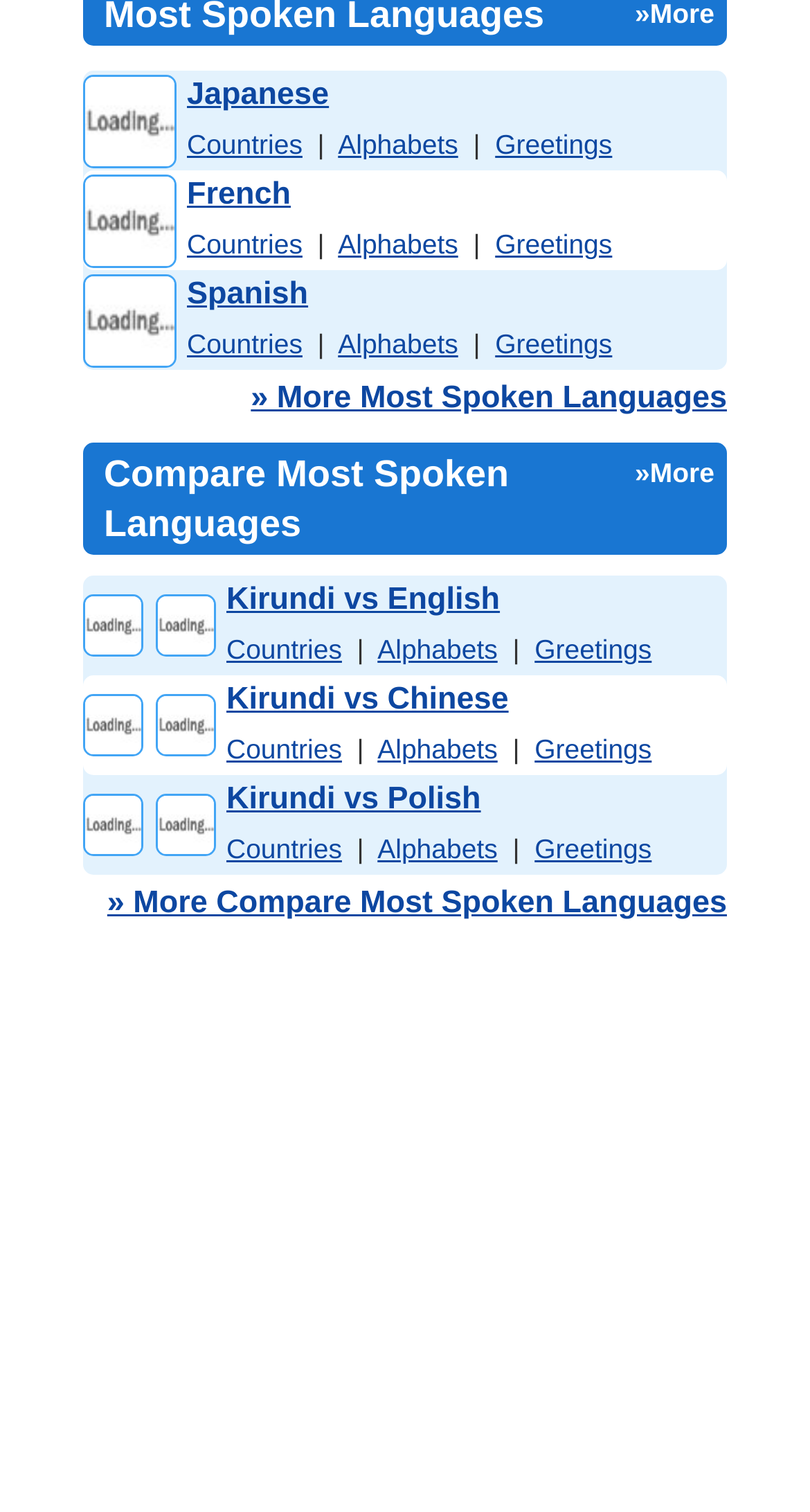Using the webpage screenshot, locate the HTML element that fits the following description and provide its bounding box: "» More Most Spoken Languages".

[0.31, 0.251, 0.897, 0.275]